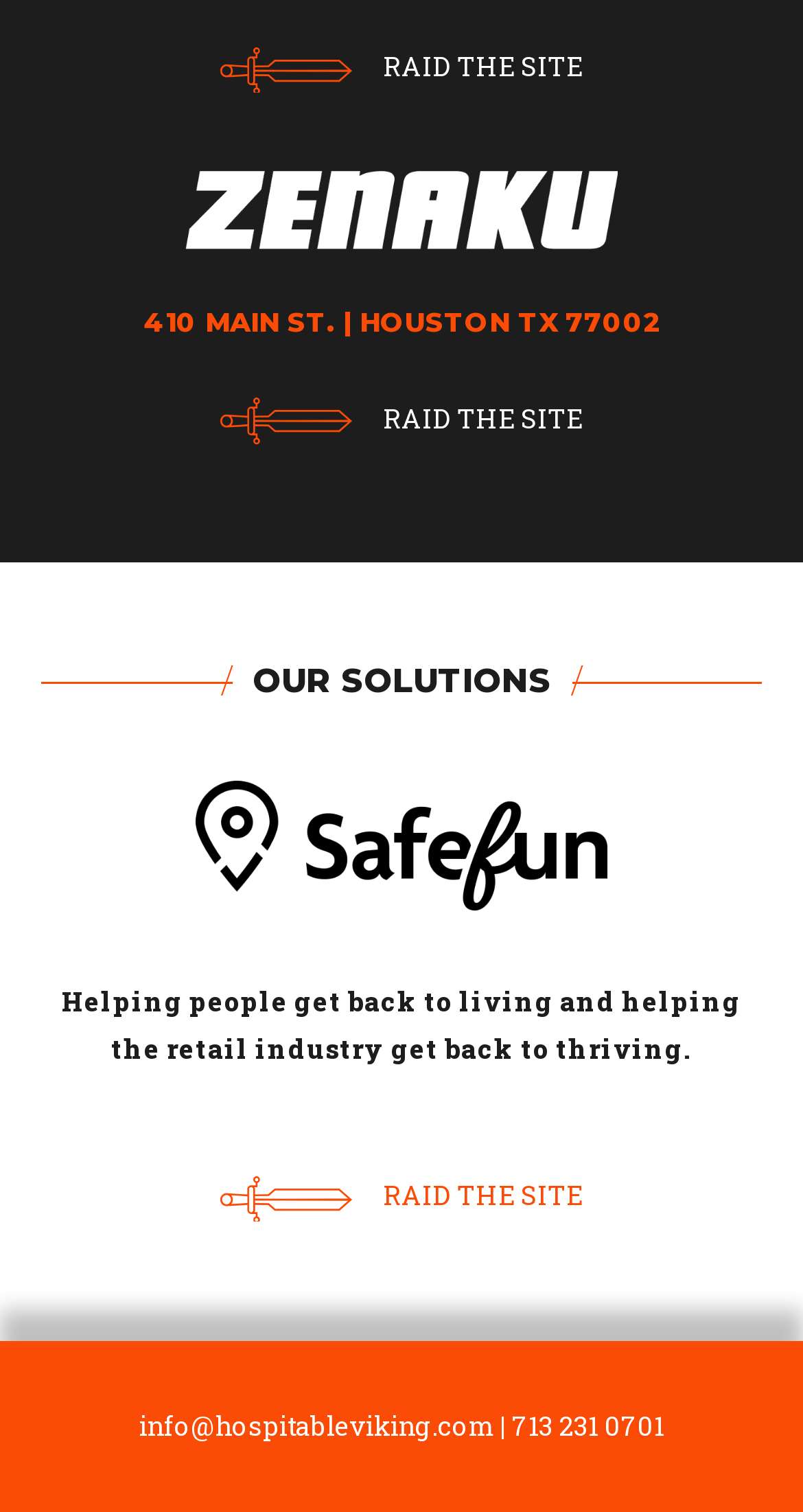What is the contact email of the company?
Give a one-word or short-phrase answer derived from the screenshot.

info@hospitableviking.com